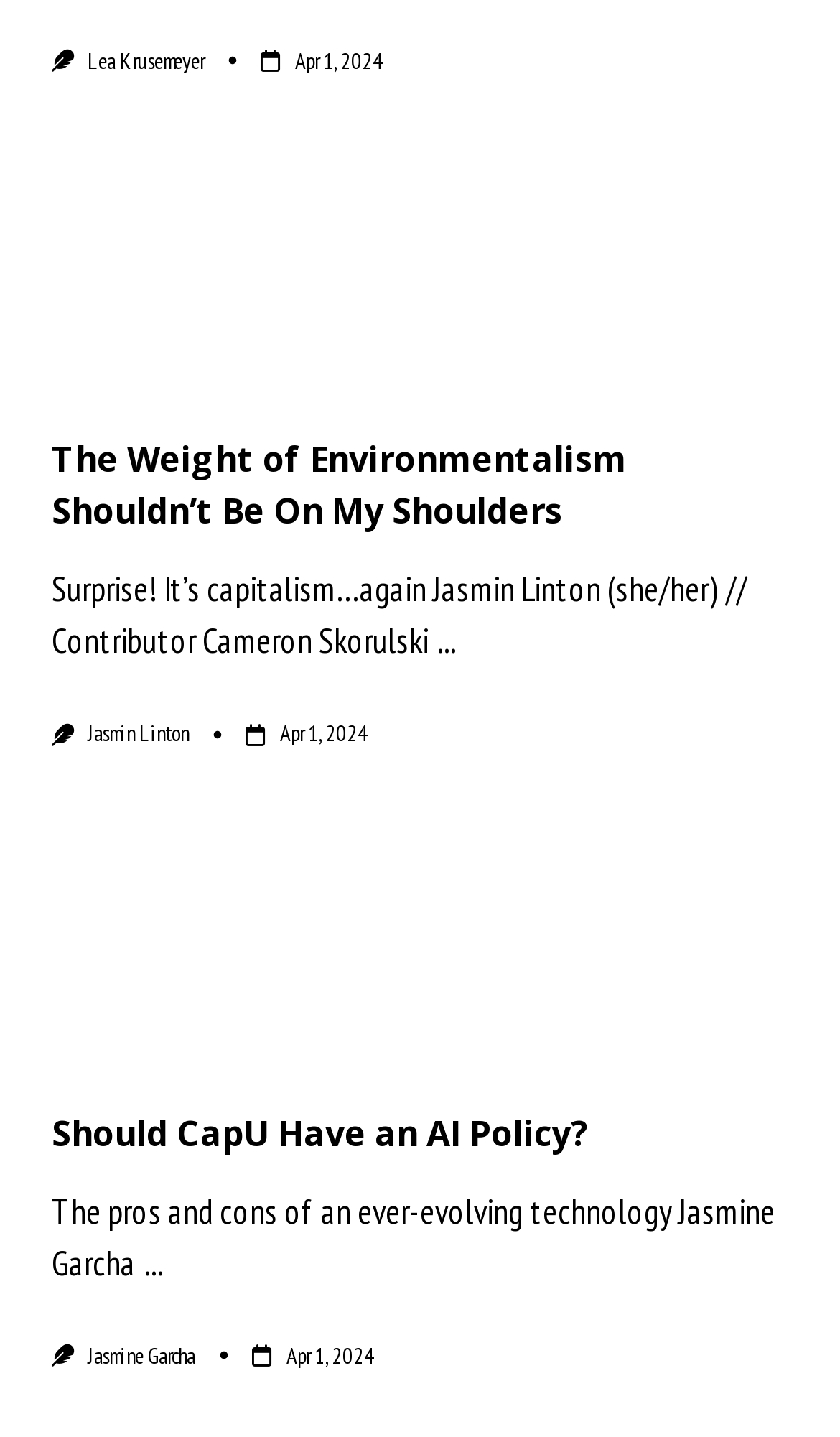Specify the bounding box coordinates of the area to click in order to execute this command: 'Read the article titled 'The Weight of Environmentalism Shouldn’t Be On My Shoulders''. The coordinates should consist of four float numbers ranging from 0 to 1, and should be formatted as [left, top, right, bottom].

[0.062, 0.302, 0.938, 0.374]